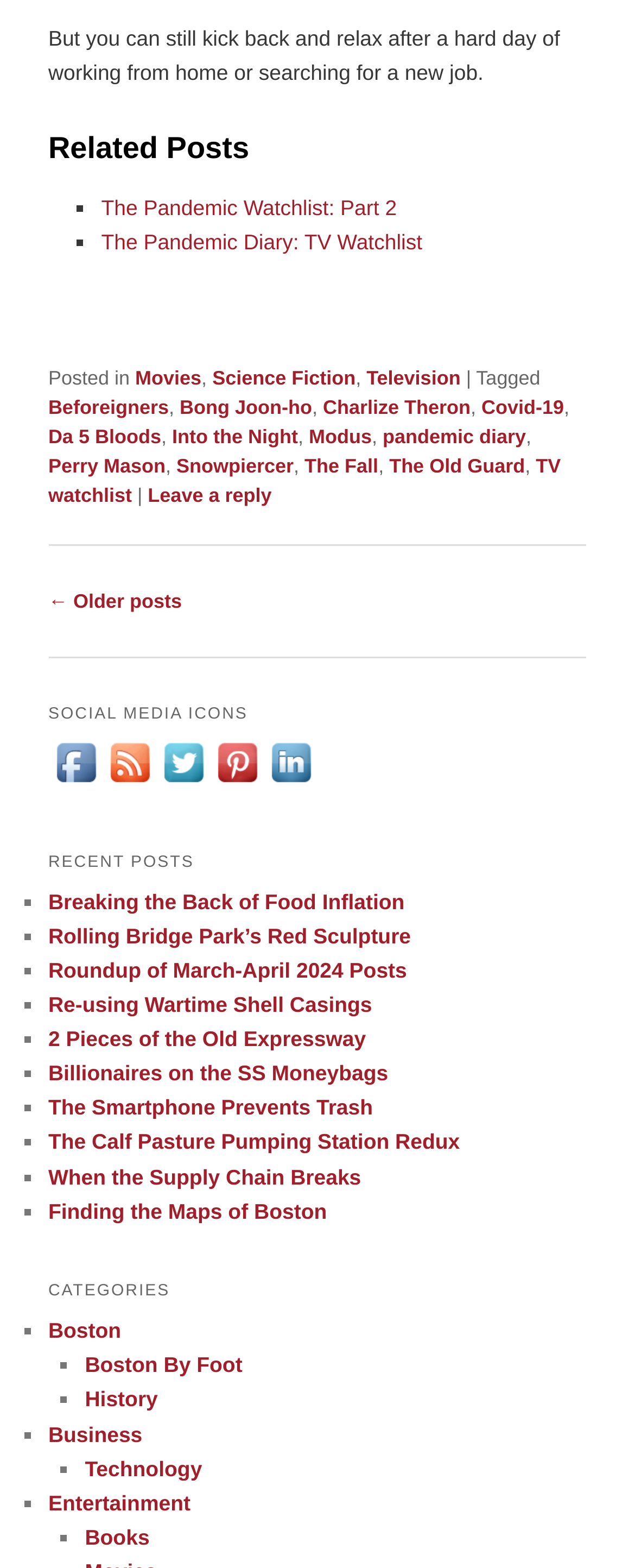Determine the bounding box coordinates for the element that should be clicked to follow this instruction: "Check the 'Business' category". The coordinates should be given as four float numbers between 0 and 1, in the format [left, top, right, bottom].

[0.076, 0.907, 0.224, 0.922]